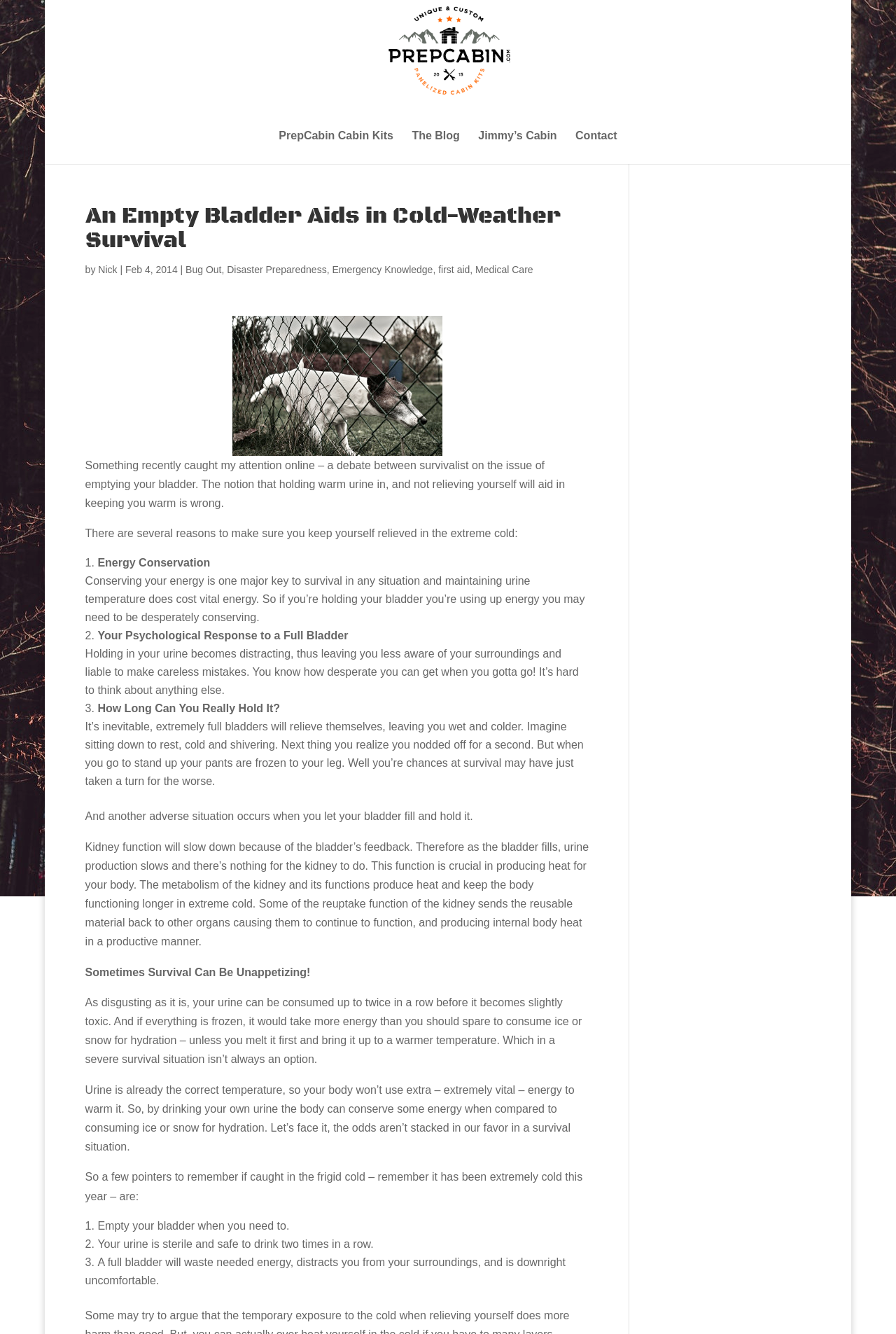Could you highlight the region that needs to be clicked to execute the instruction: "Visit the Blog"?

[0.46, 0.098, 0.513, 0.123]